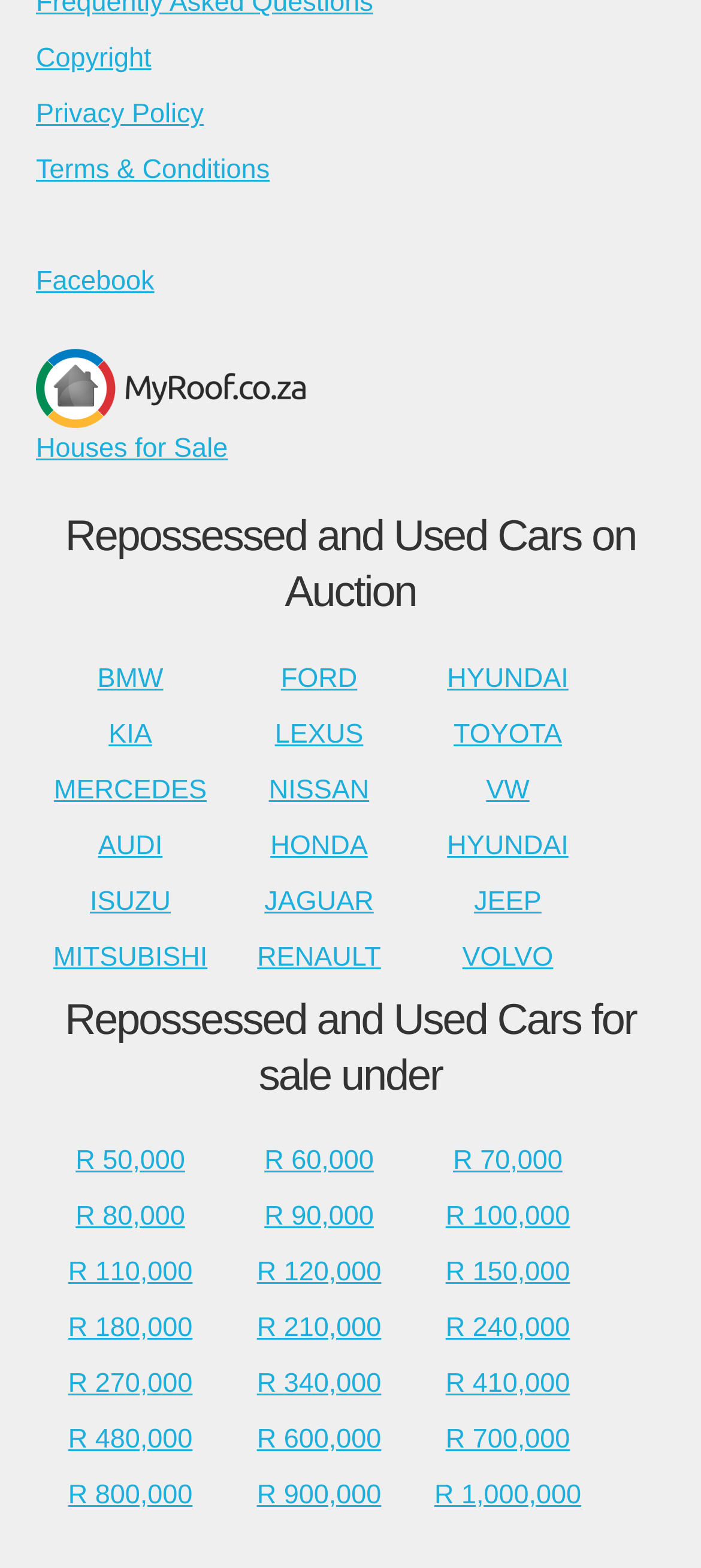Show the bounding box coordinates of the region that should be clicked to follow the instruction: "Go to 'Facebook' page."

[0.051, 0.17, 0.22, 0.189]